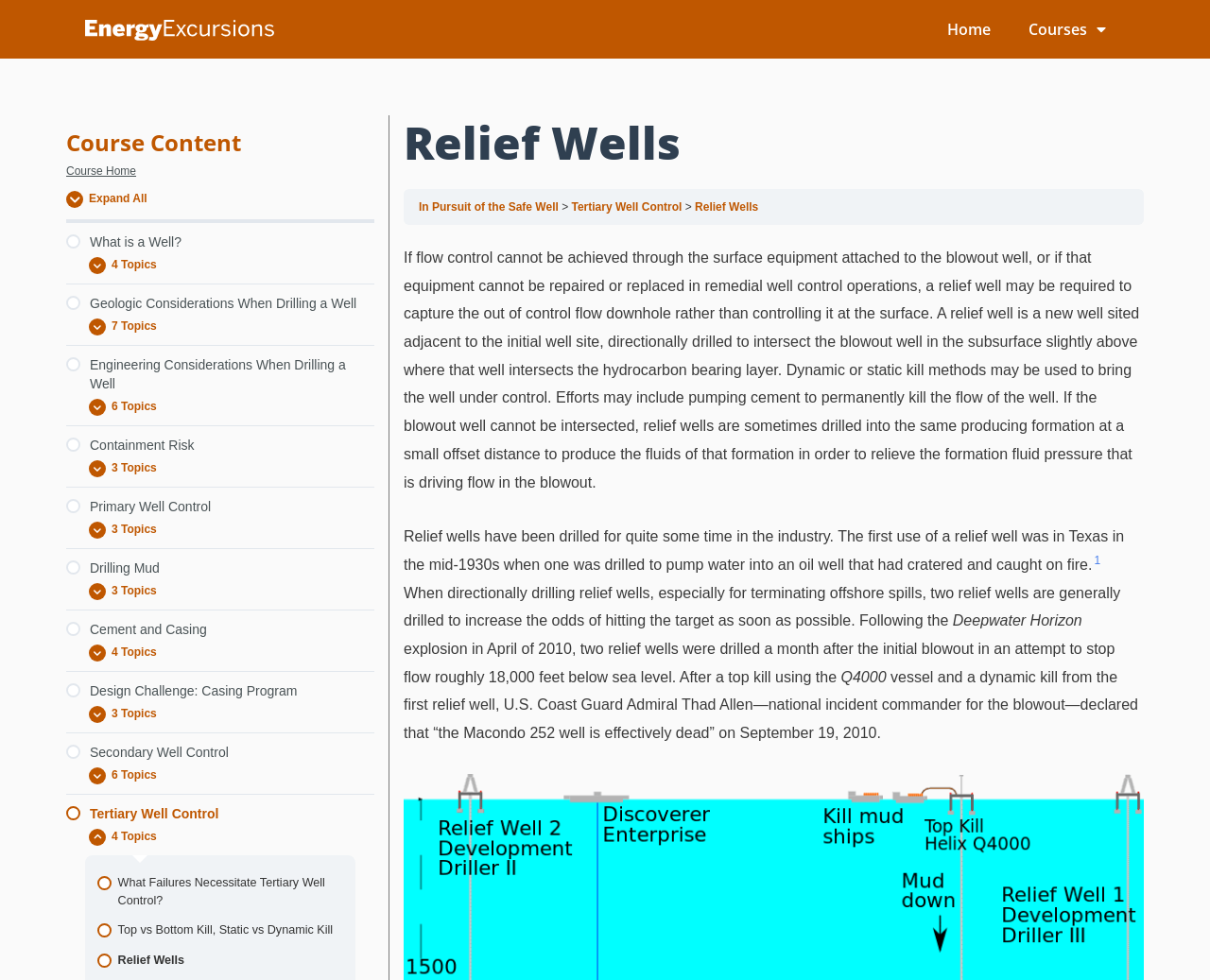How many lessons are there in this course?
Give a one-word or short-phrase answer derived from the screenshot.

14